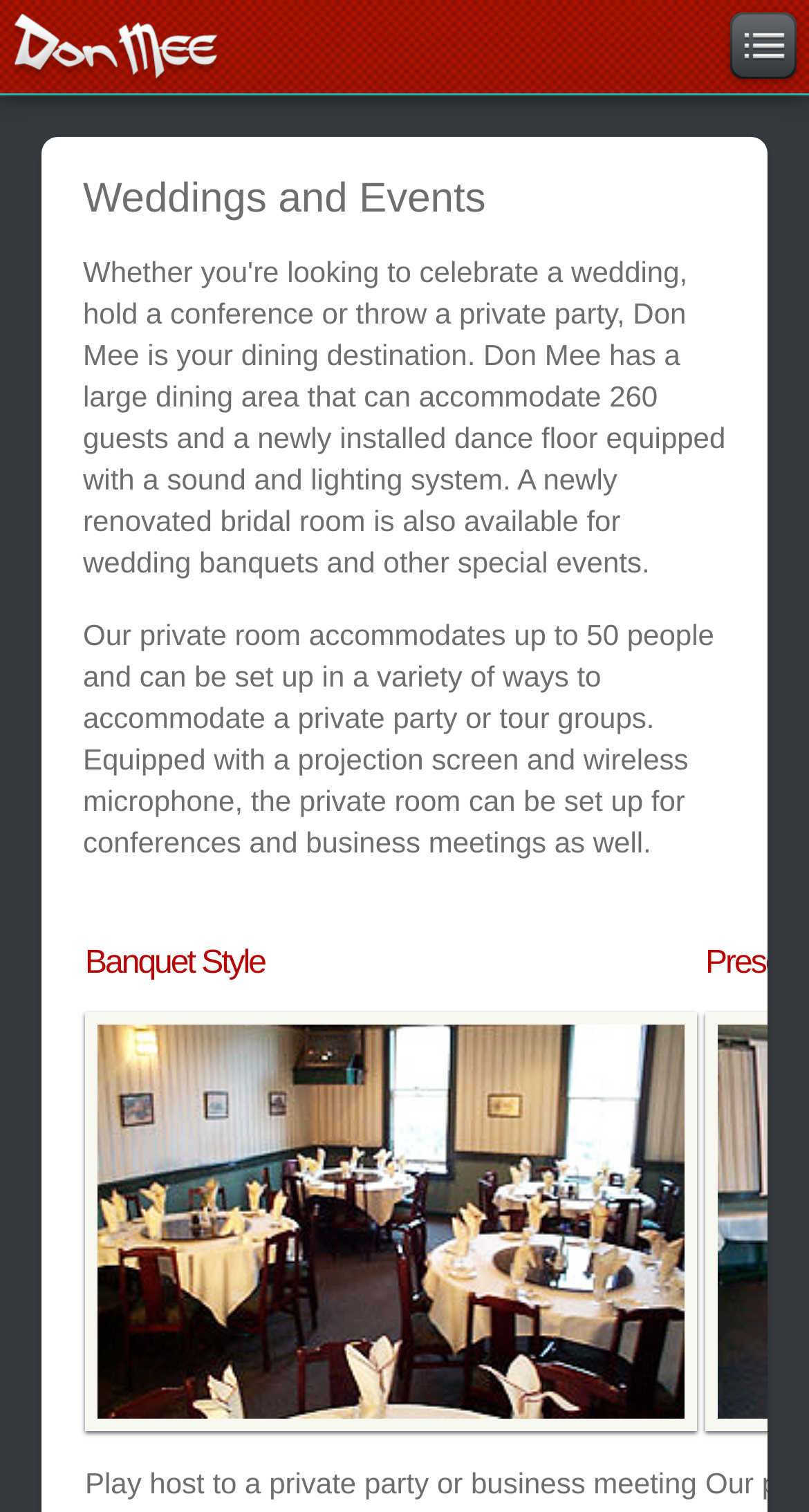Determine the main headline from the webpage and extract its text.

Weddings and Events